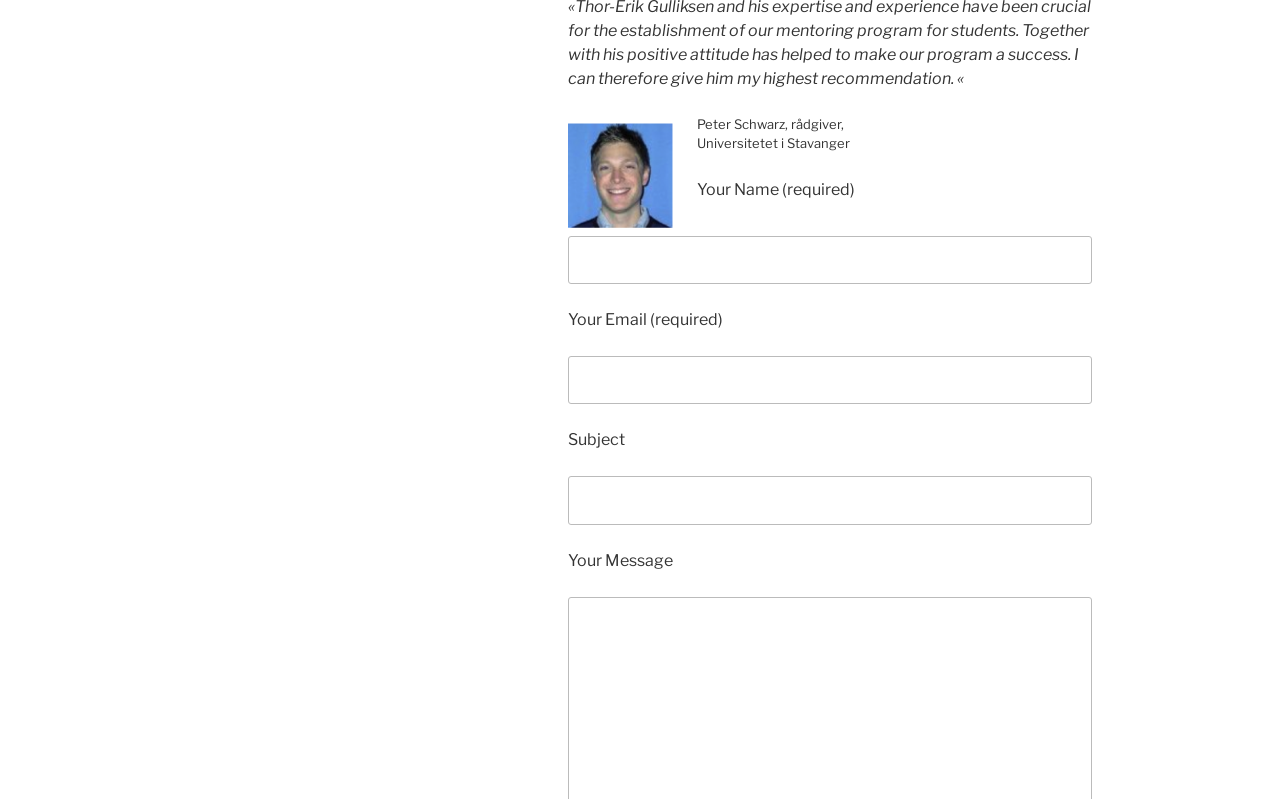Predict the bounding box of the UI element based on this description: "title="peter"".

[0.444, 0.257, 0.526, 0.281]